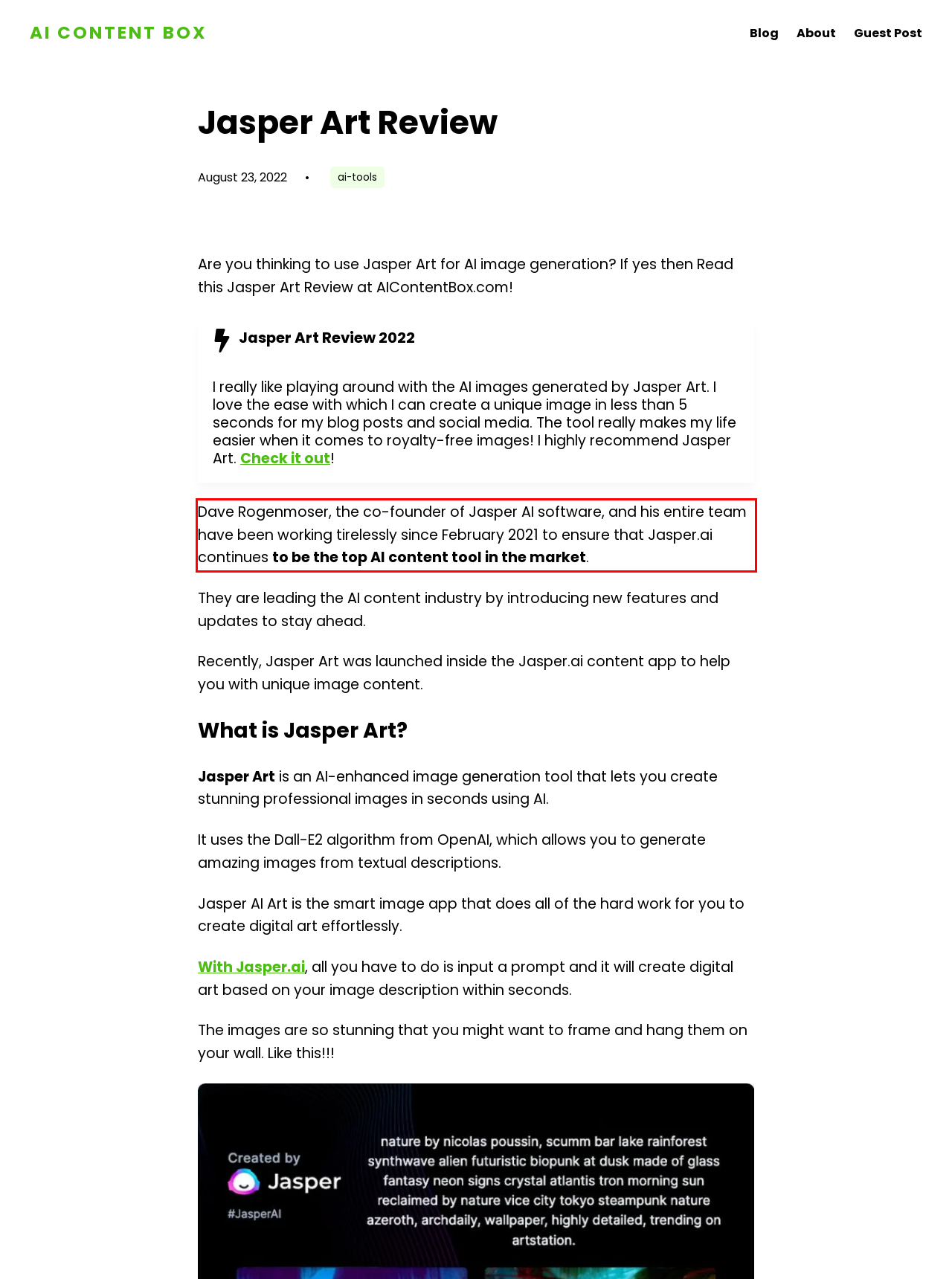Please perform OCR on the UI element surrounded by the red bounding box in the given webpage screenshot and extract its text content.

Dave Rogenmoser, the co-founder of Jasper AI software, and his entire team have been working tirelessly since February 2021 to ensure that Jasper.ai continues to be the top AI content tool in the market.